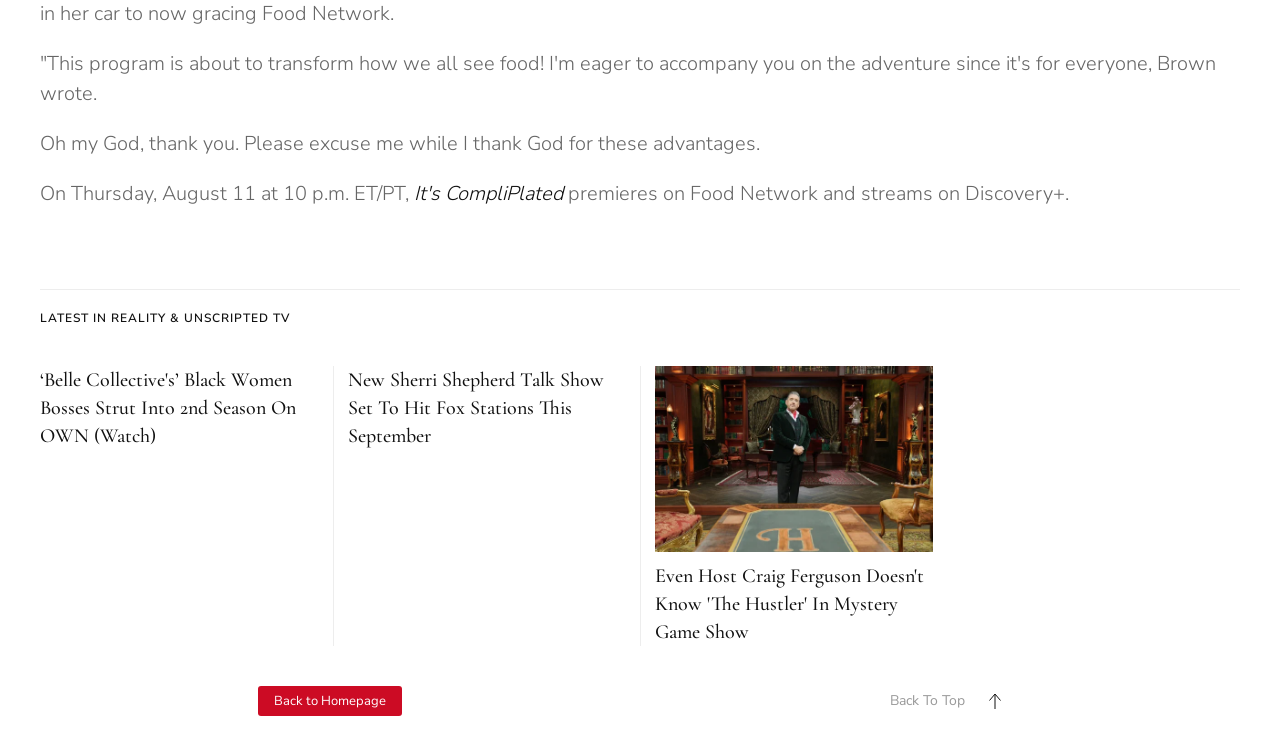Please provide the bounding box coordinate of the region that matches the element description: Back to Homepage. Coordinates should be in the format (top-left x, top-left y, bottom-right x, bottom-right y) and all values should be between 0 and 1.

[0.202, 0.907, 0.314, 0.947]